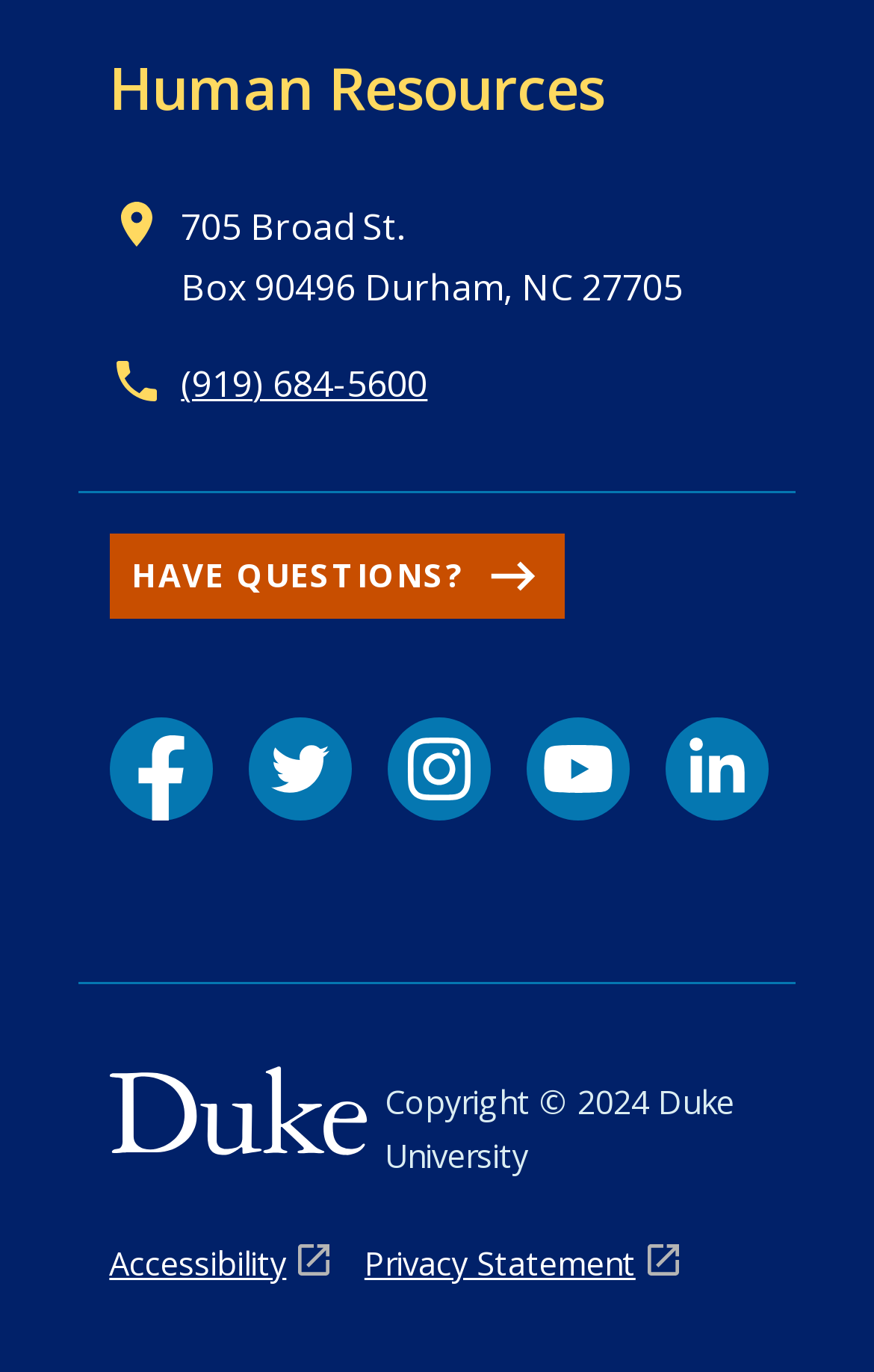Determine the coordinates of the bounding box for the clickable area needed to execute this instruction: "Call (919) 684-5600".

[0.207, 0.262, 0.489, 0.298]